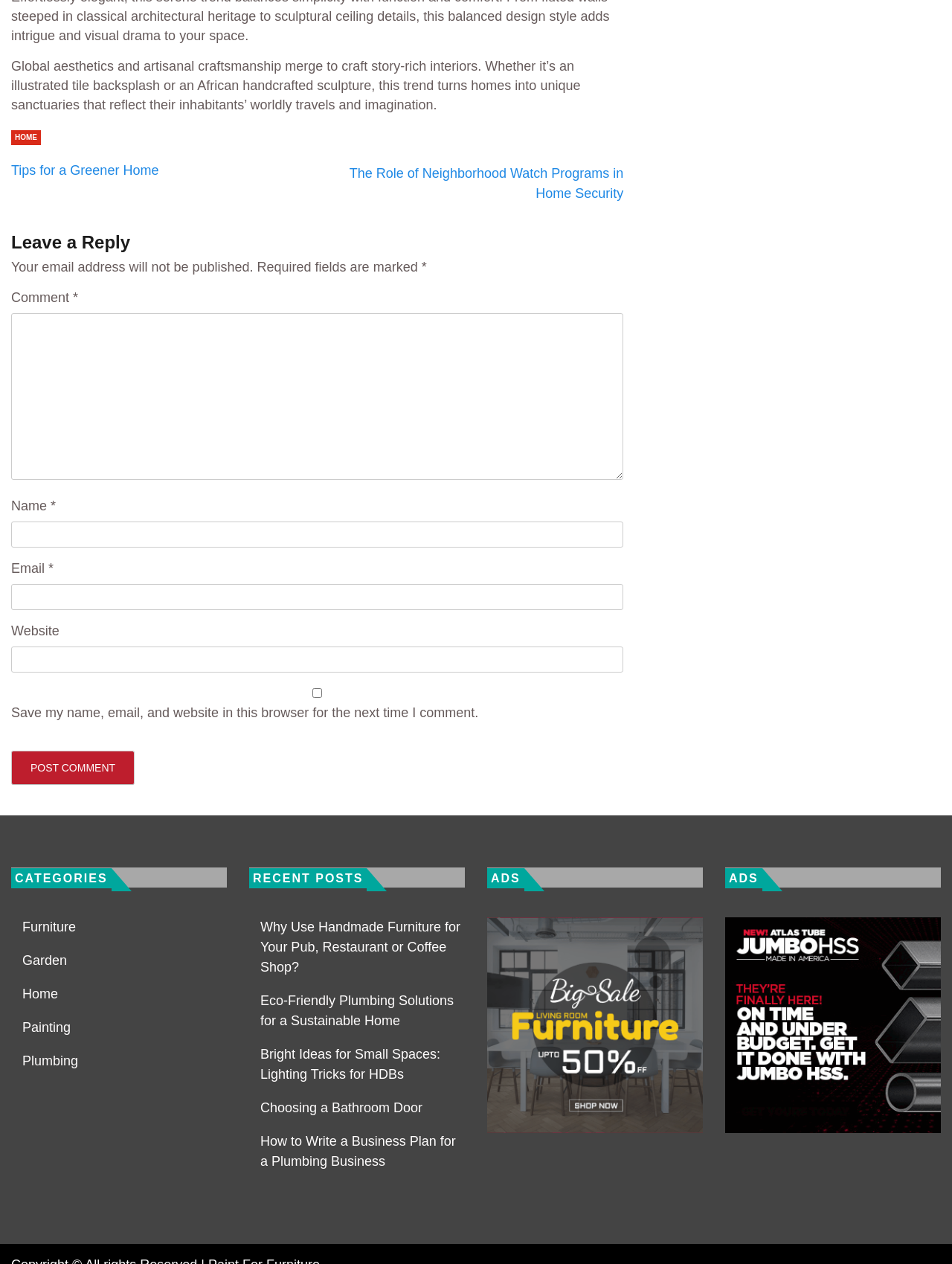What is required to post a comment?
Using the visual information from the image, give a one-word or short-phrase answer.

Name, email, and comment